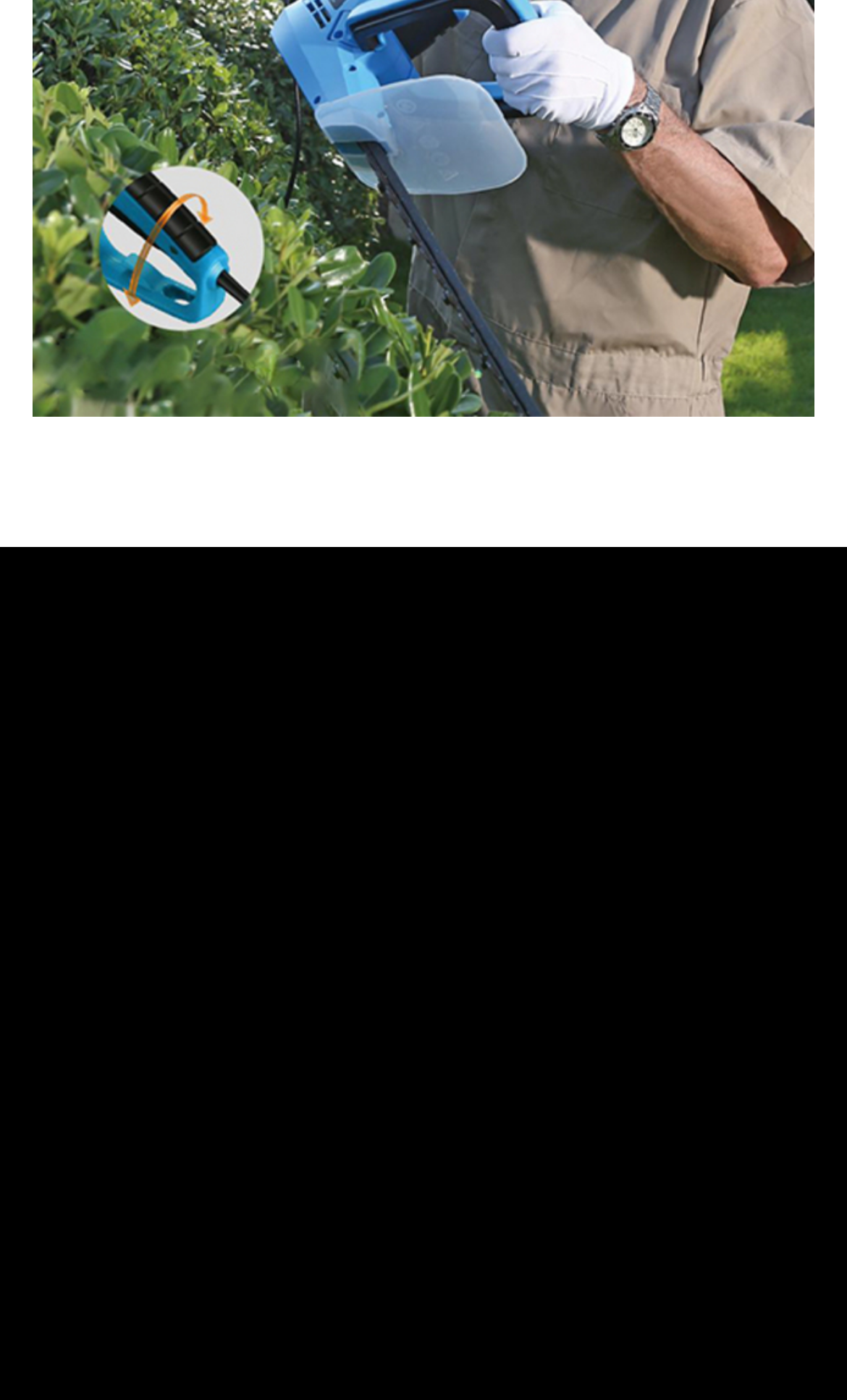Please provide the bounding box coordinate of the region that matches the element description: title="Great Power Co., Ltd.". Coordinates should be in the format (top-left x, top-left y, bottom-right x, bottom-right y) and all values should be between 0 and 1.

[0.077, 0.463, 0.462, 0.498]